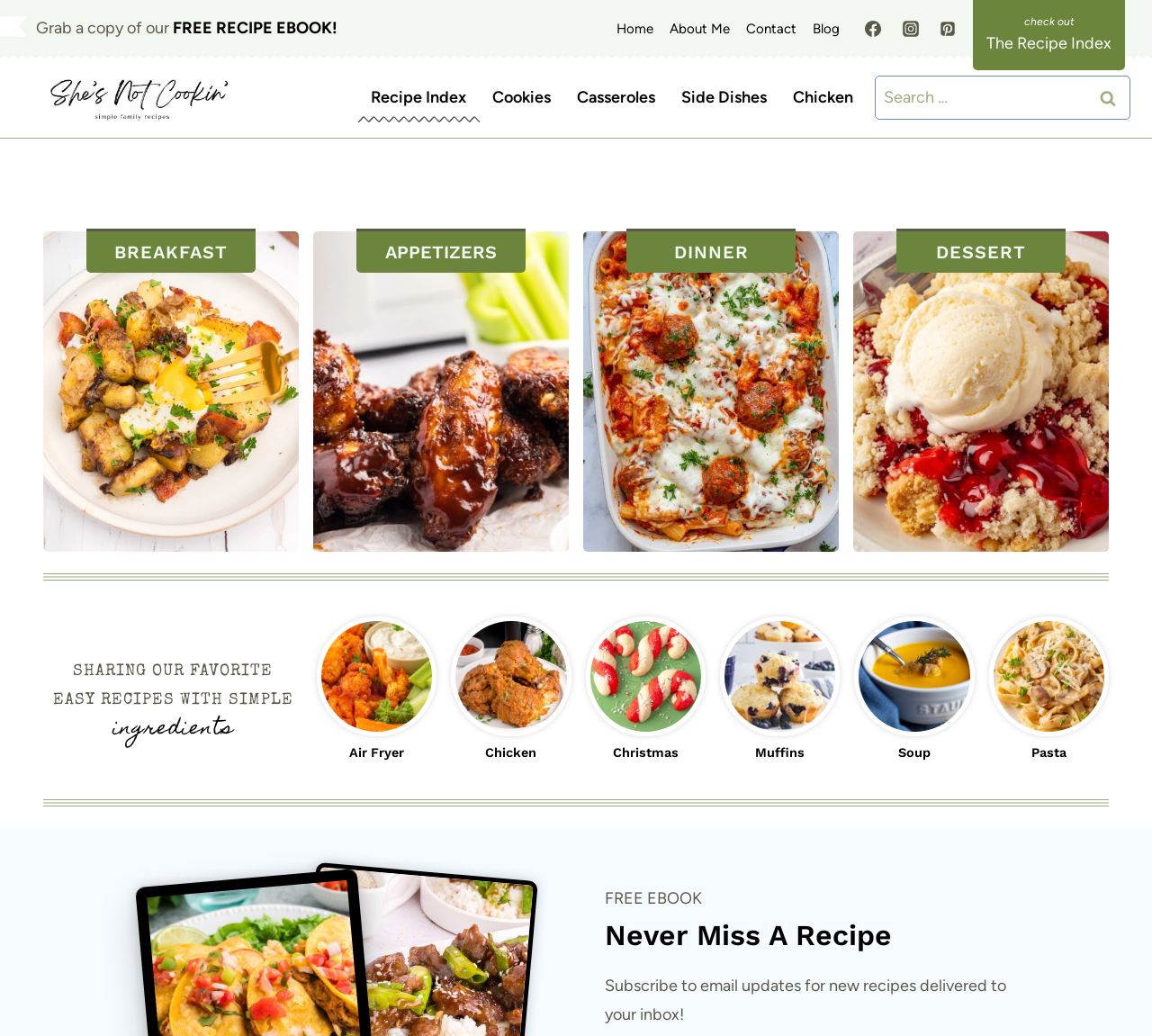Locate the bounding box of the user interface element based on this description: "FREE RECIPE EBOOK!".

[0.15, 0.017, 0.299, 0.036]